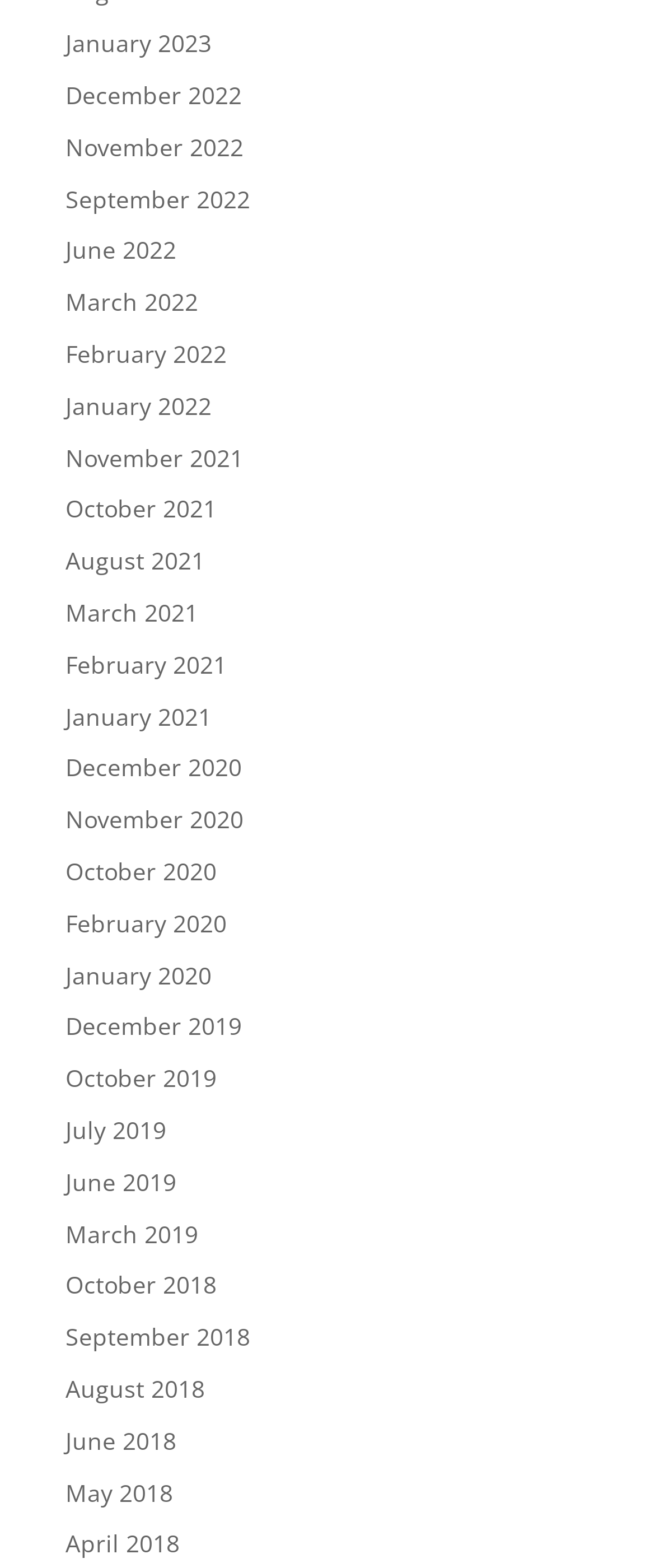Use a single word or phrase to respond to the question:
How many months are available for the year 2021?

3